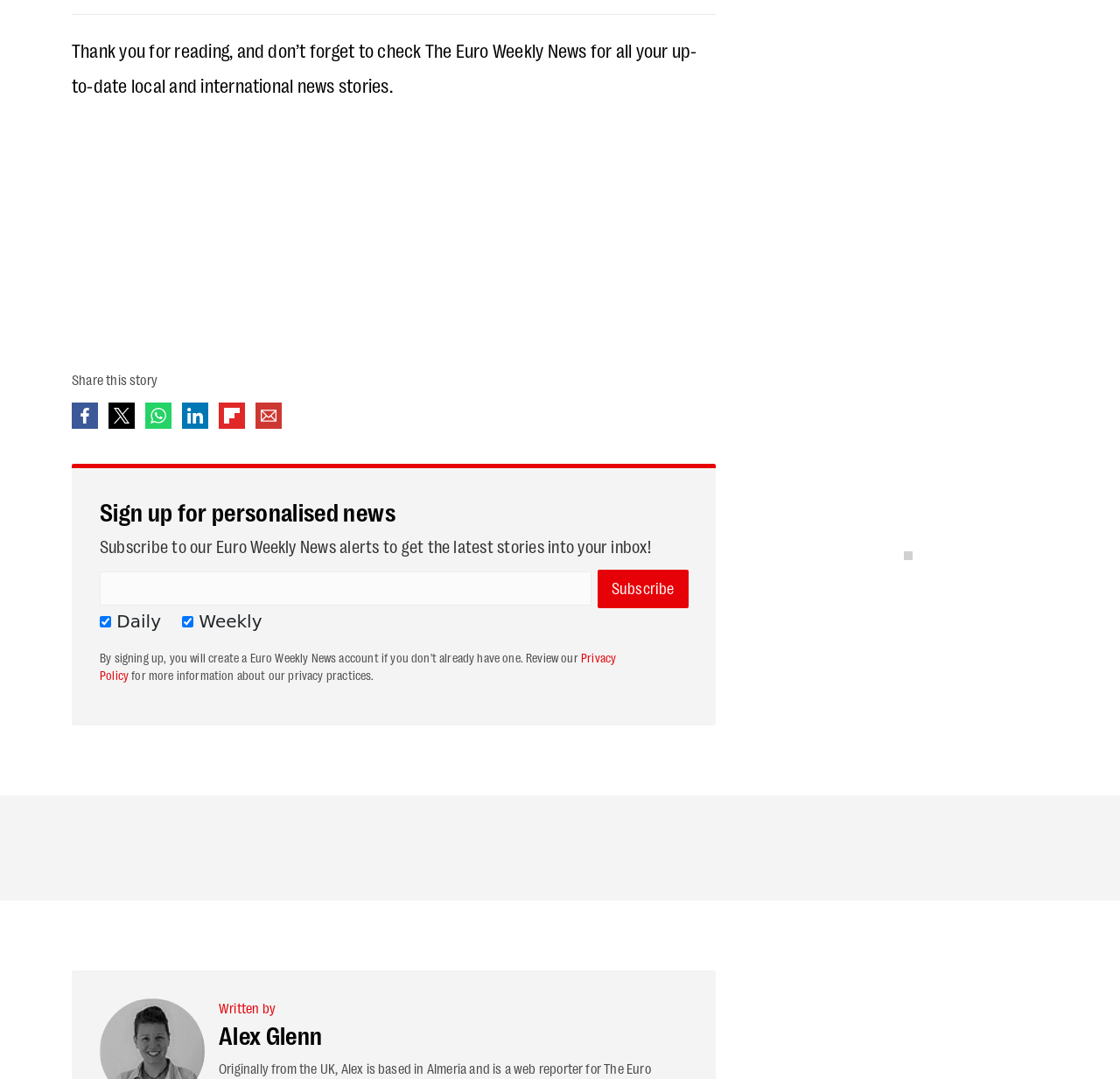Please identify the bounding box coordinates of the element that needs to be clicked to perform the following instruction: "View Alex Glenn's profile".

[0.195, 0.945, 0.614, 0.972]